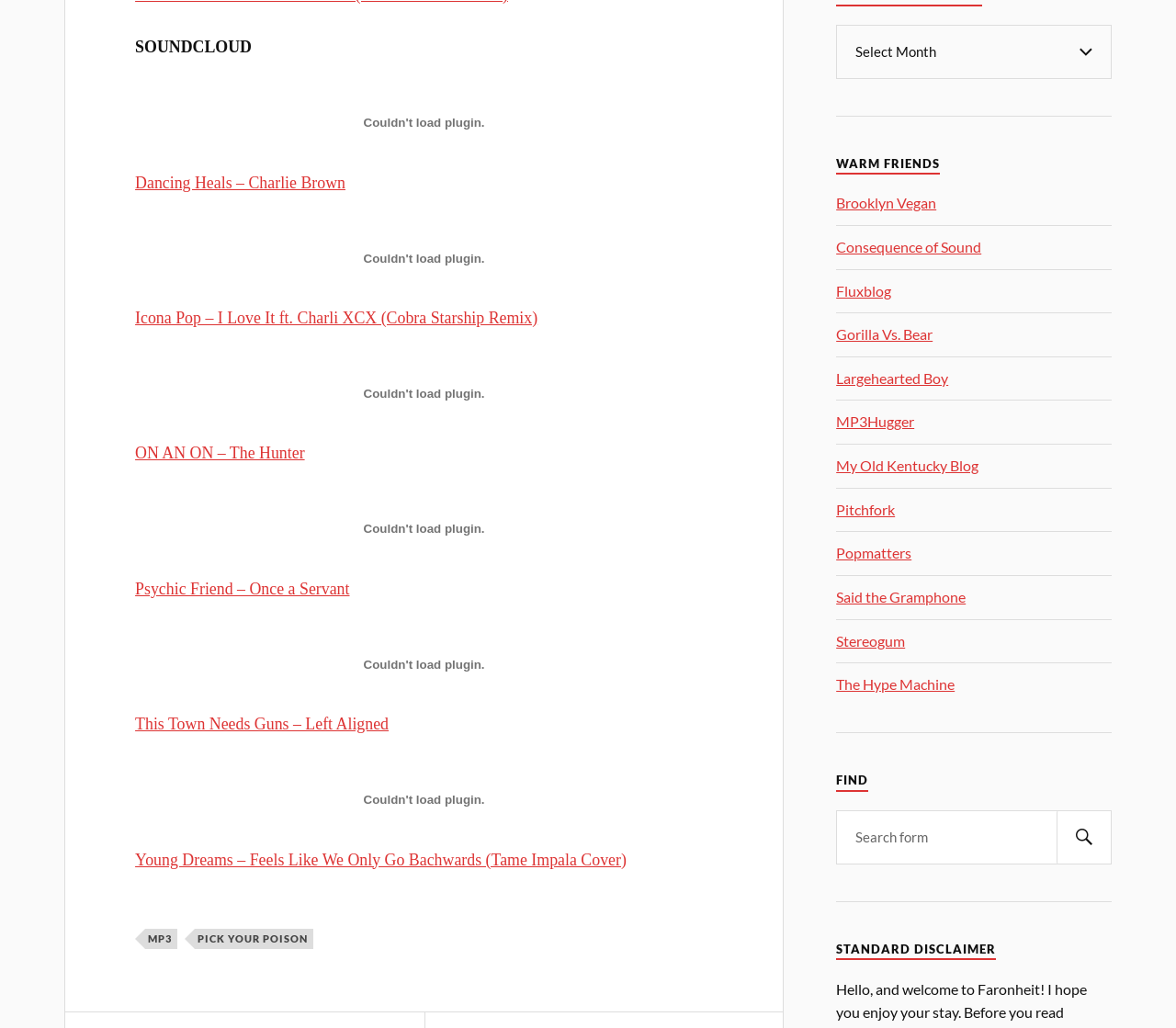What is the last link on the webpage?
Refer to the image and provide a detailed answer to the question.

The last link on the webpage is 'STANDARD DISCLAIMER' which is a heading element with ID 198, indicating a section of the webpage that provides a standard disclaimer.